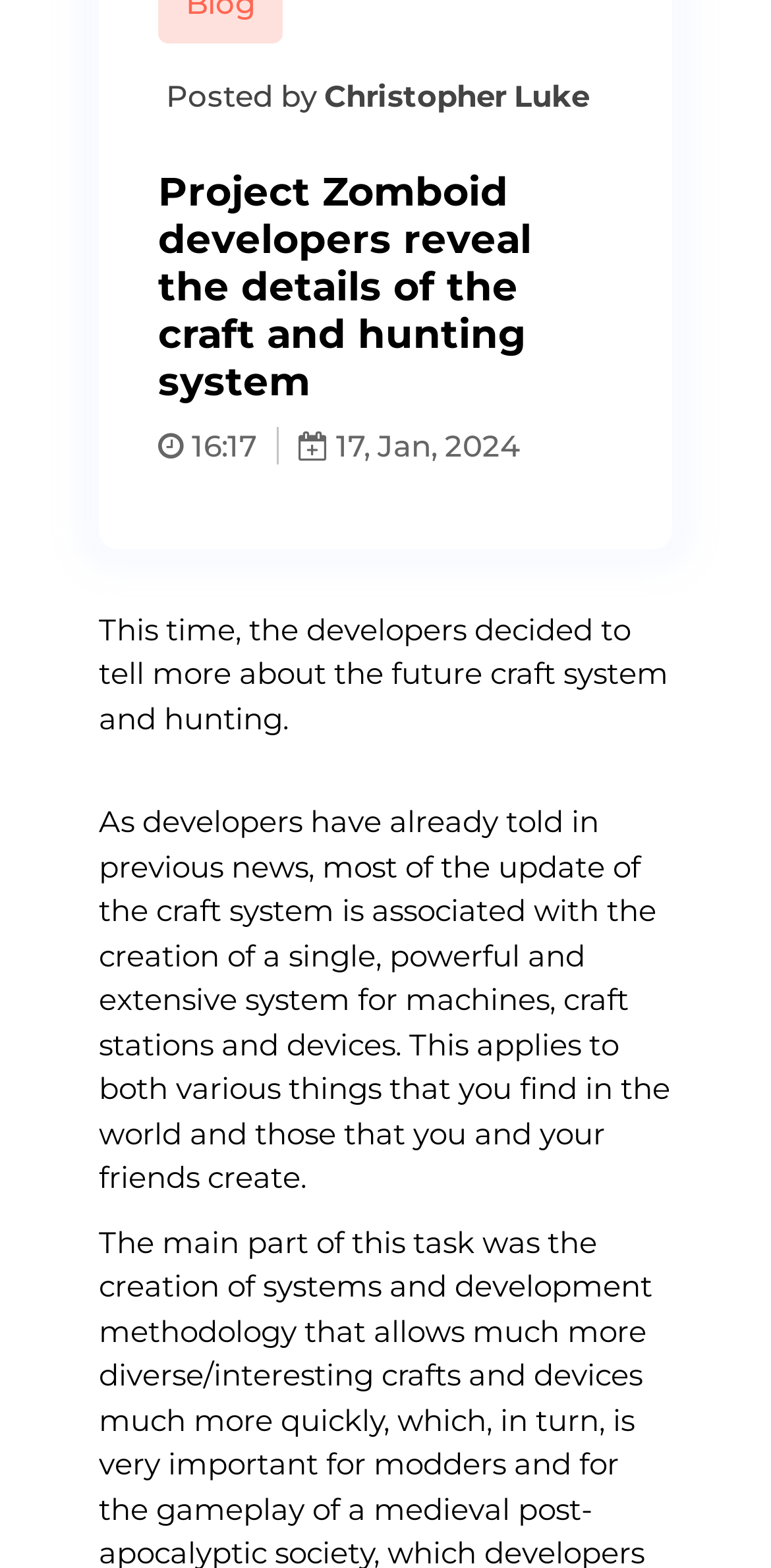Given the description of a UI element: "17, Jan, 2024", identify the bounding box coordinates of the matching element in the webpage screenshot.

[0.387, 0.272, 0.674, 0.296]